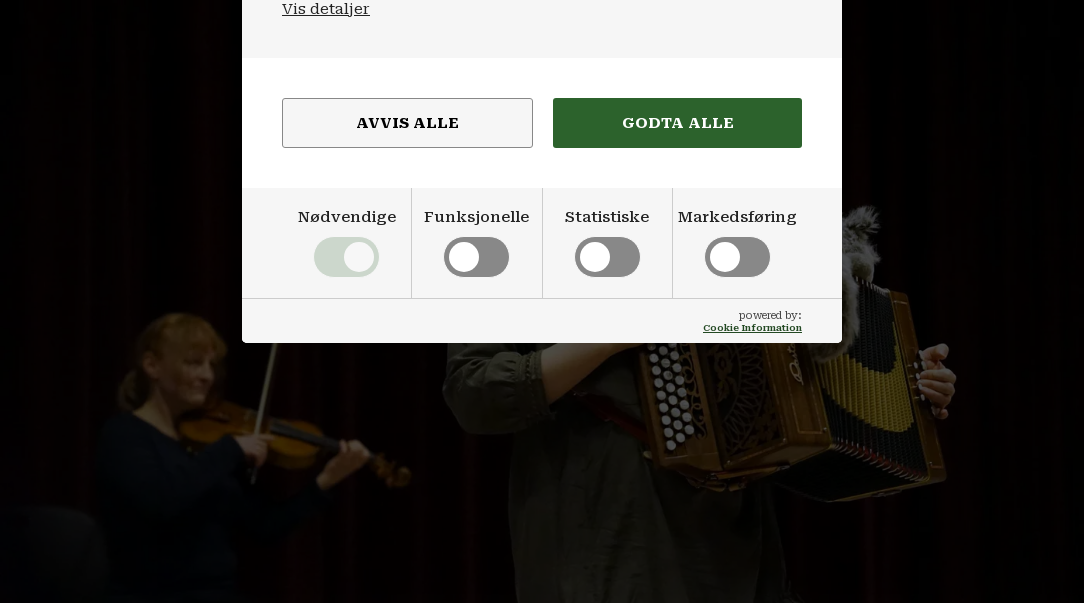What is the language of the consent banner?
Answer with a single word or phrase by referring to the visual content.

Norwegian